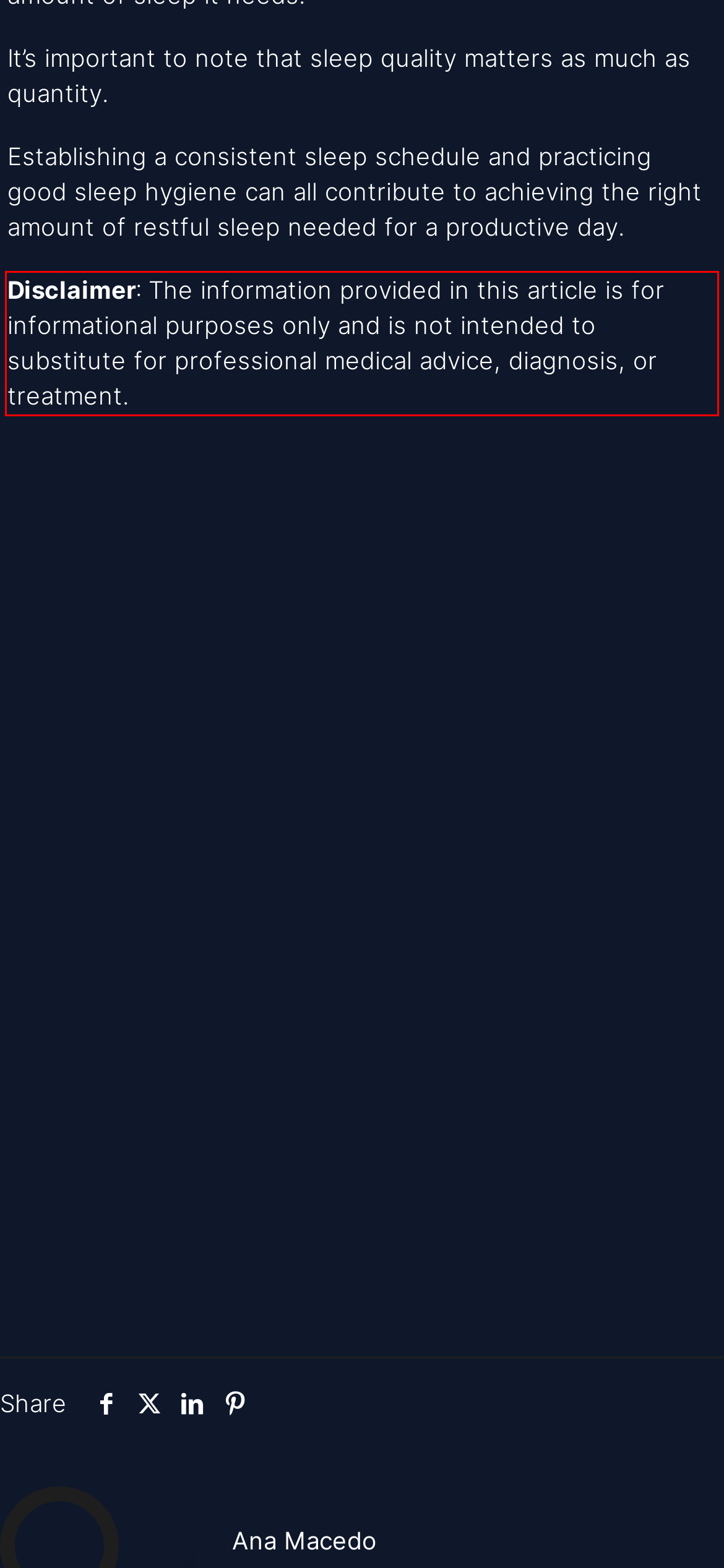Locate the red bounding box in the provided webpage screenshot and use OCR to determine the text content inside it.

Disclaimer: The information provided in this article is for informational purposes only and is not intended to substitute for professional medical advice, diagnosis, or treatment.